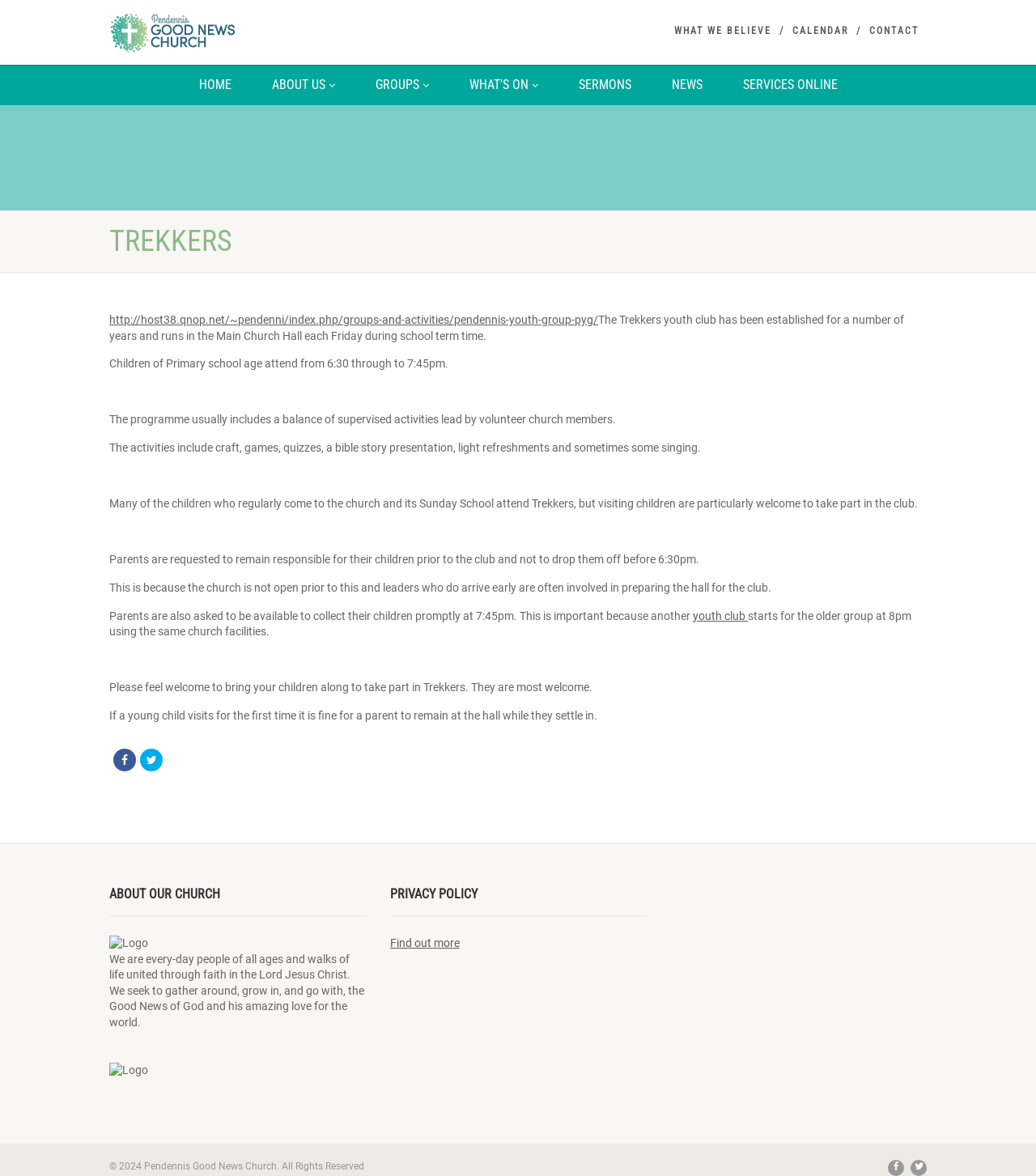Reply to the question with a brief word or phrase: What is requested of parents before the club starts?

Not to drop off children before 6:30pm